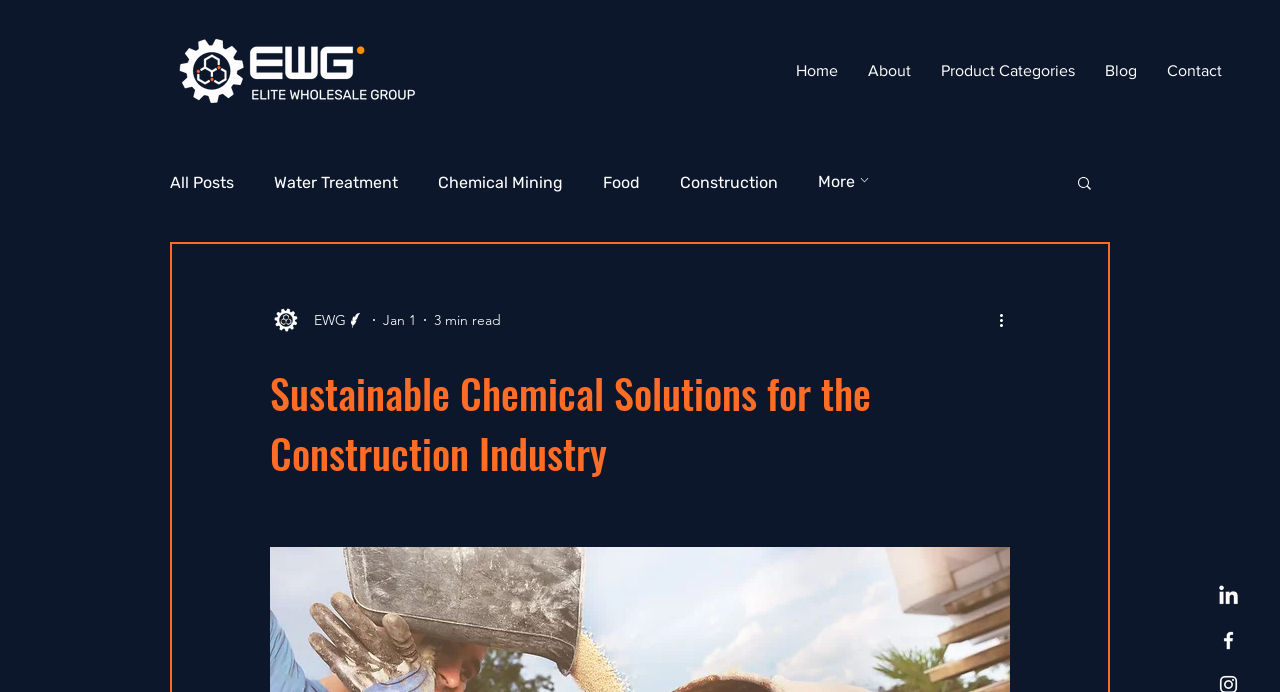Determine the bounding box coordinates for the UI element with the following description: "Home". The coordinates should be four float numbers between 0 and 1, represented as [left, top, right, bottom].

[0.61, 0.066, 0.666, 0.139]